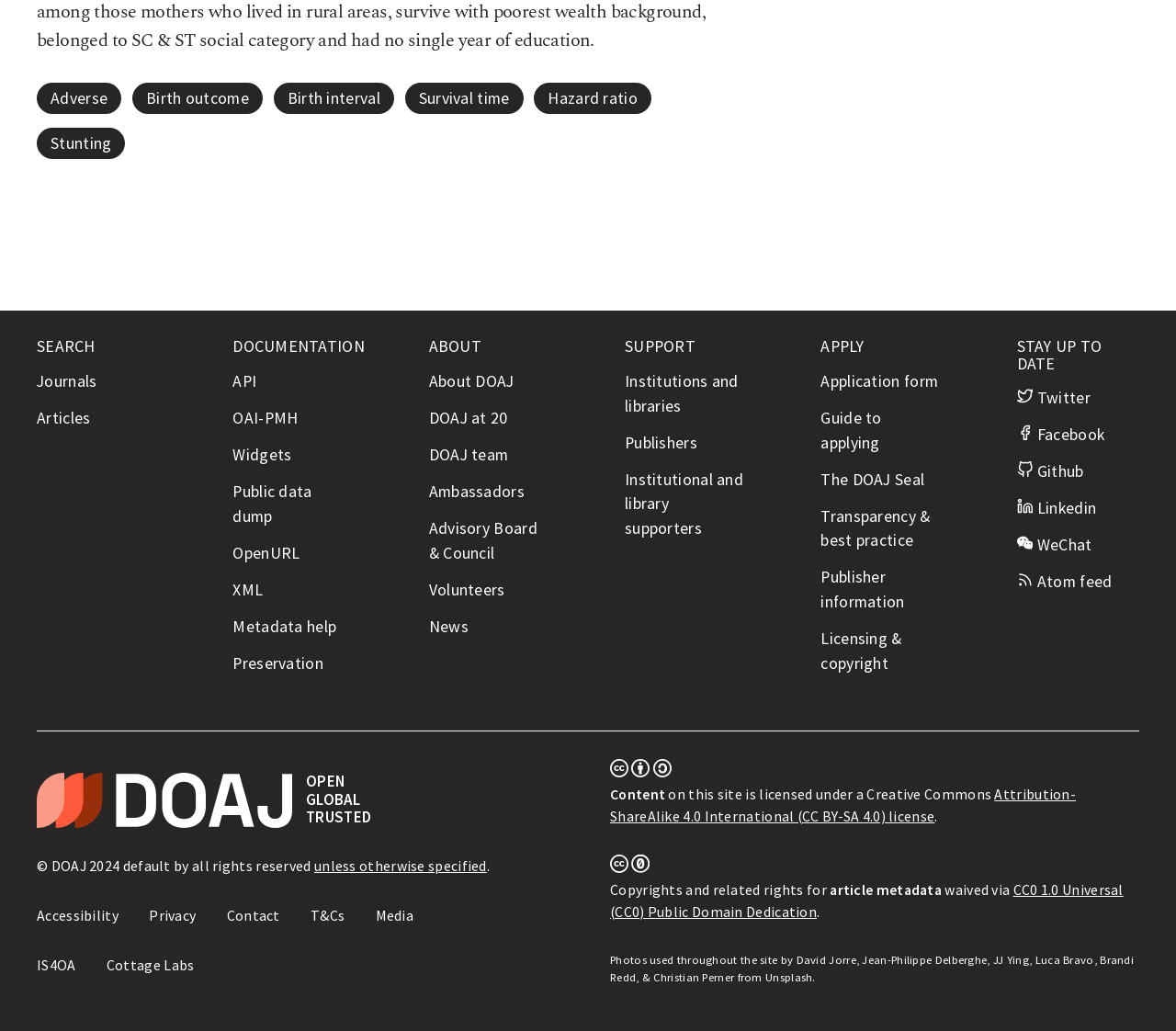Determine the bounding box coordinates of the clickable region to carry out the instruction: "View documentation on API".

[0.198, 0.36, 0.218, 0.38]